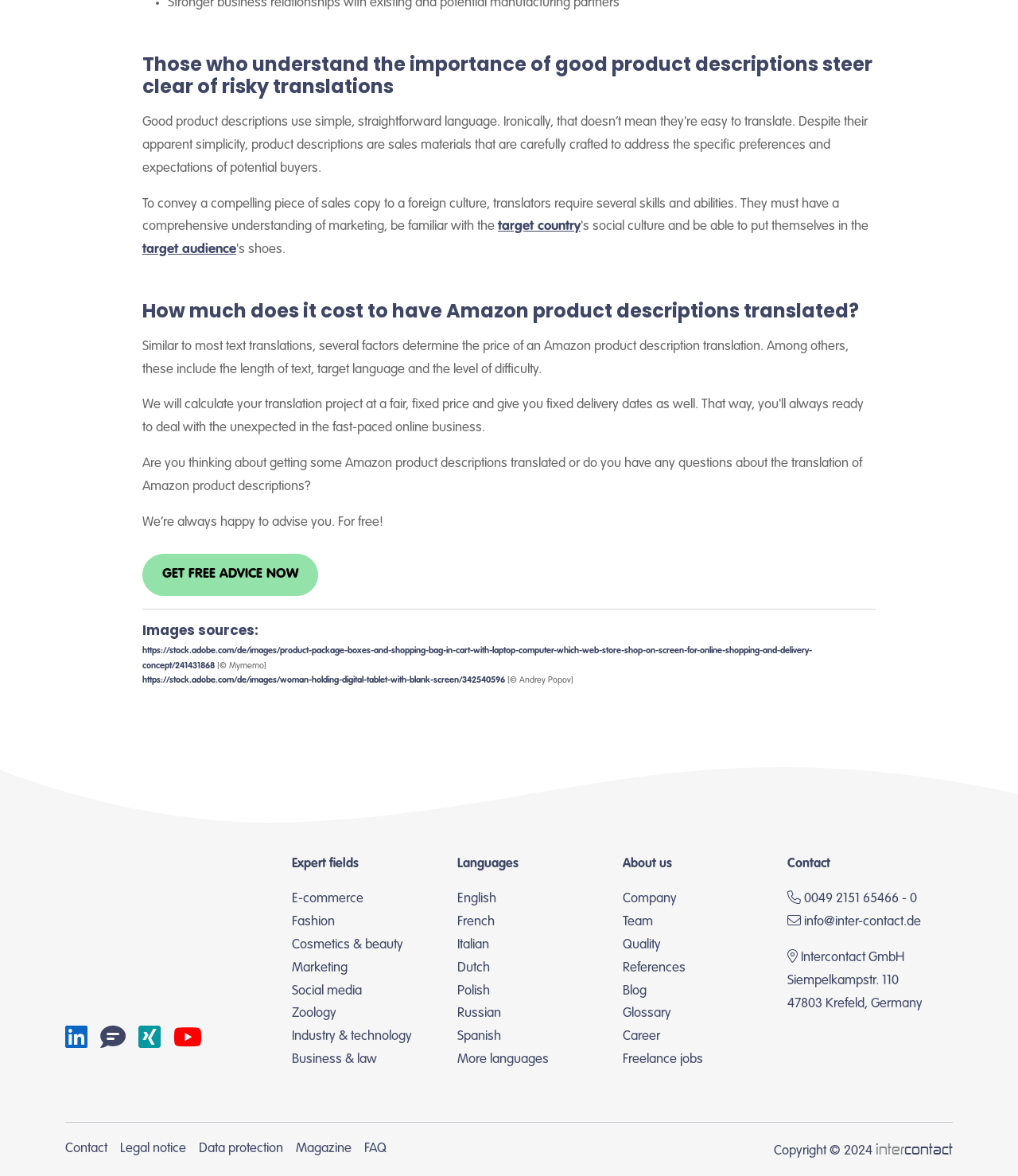What is the image source of the first image?
Using the picture, provide a one-word or short phrase answer.

Adobe Stock